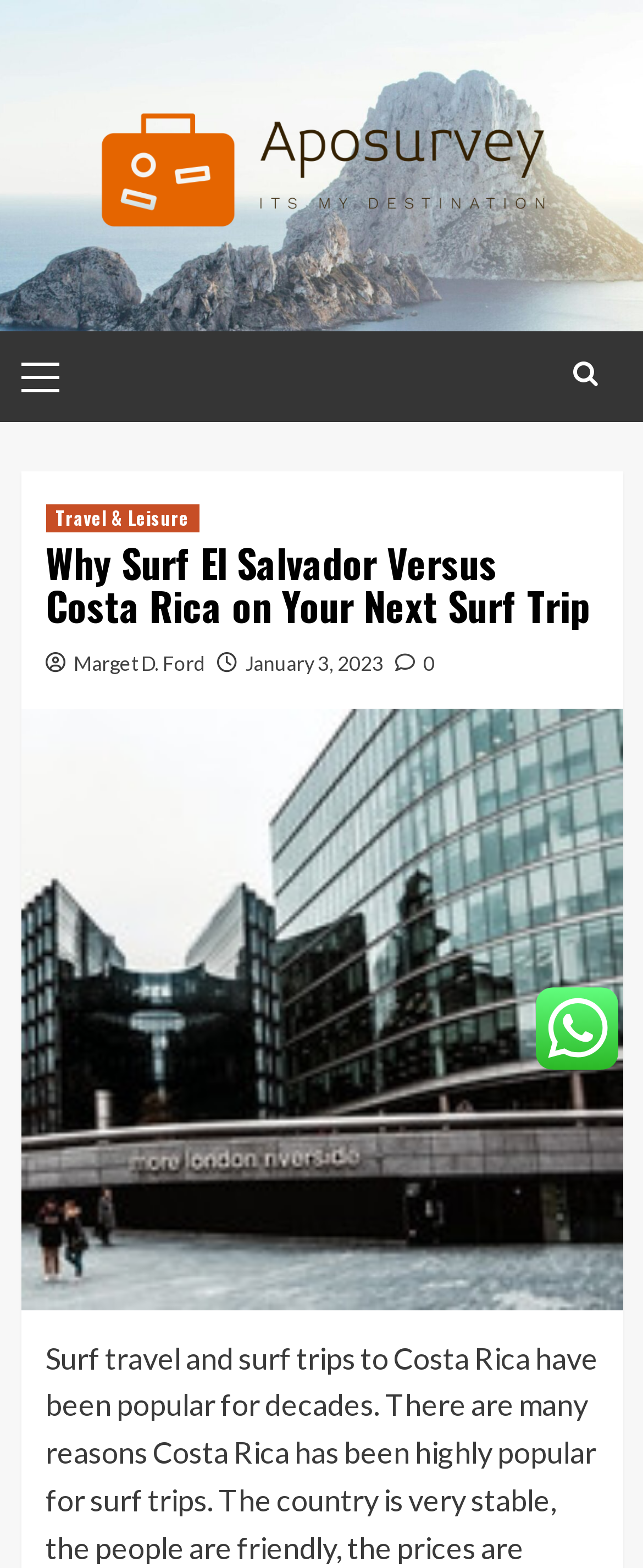Identify the main title of the webpage and generate its text content.

Why Surf El Salvador Versus Costa Rica on Your Next Surf Trip